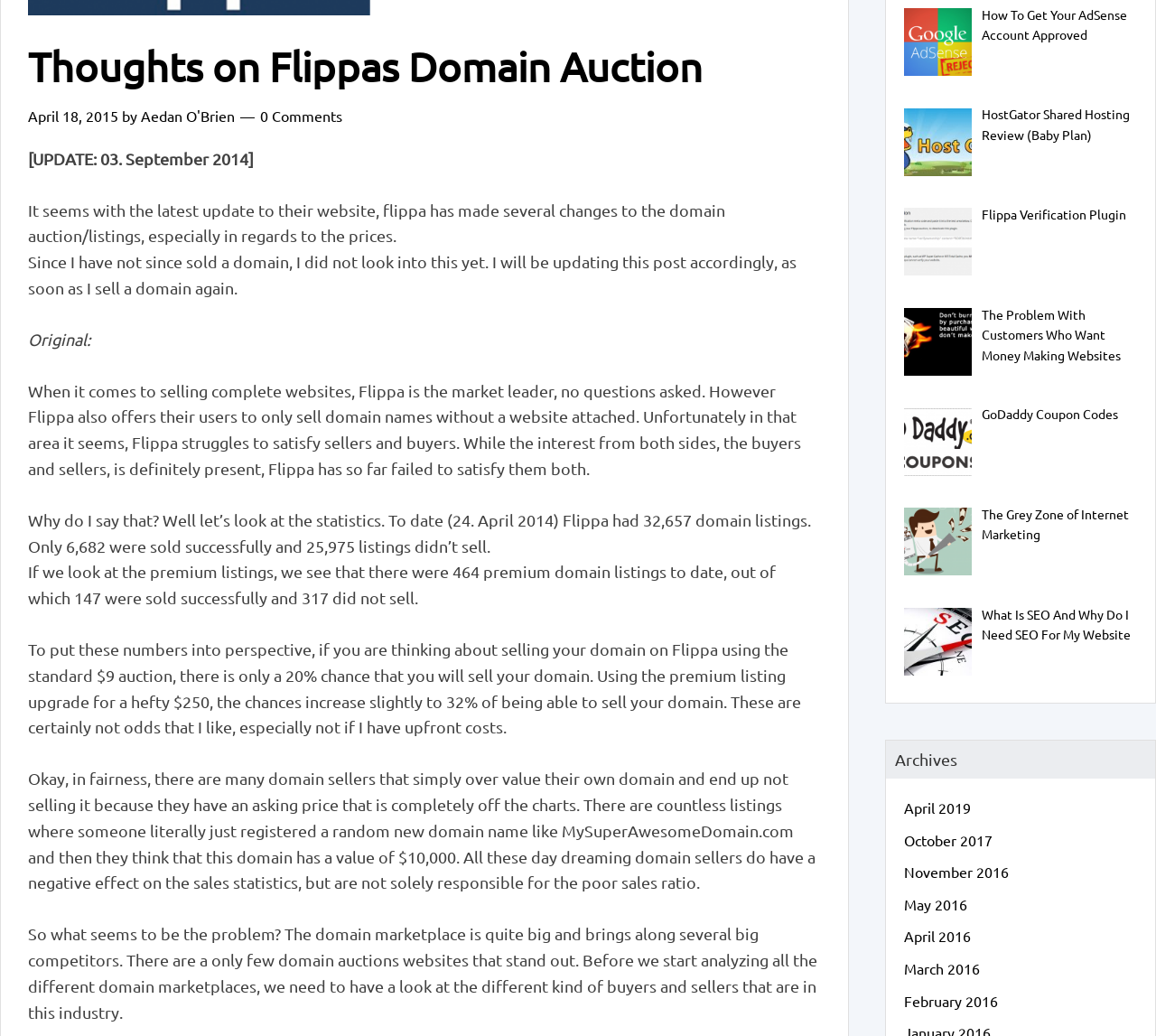Provide the bounding box coordinates of the HTML element described by the text: "GoDaddy Coupon Codes".

[0.849, 0.392, 0.967, 0.408]